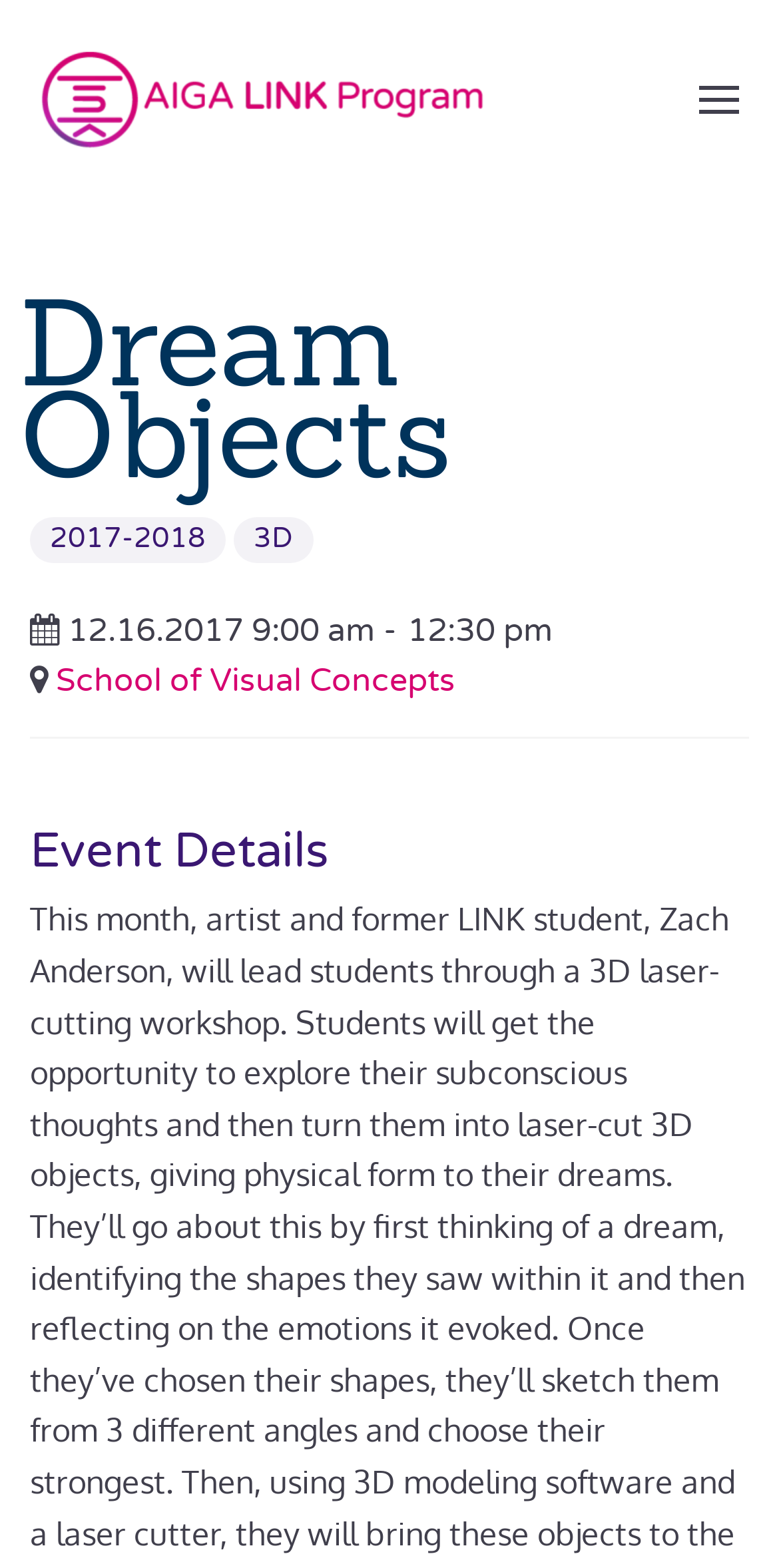Given the description "3D", provide the bounding box coordinates of the corresponding UI element.

[0.3, 0.33, 0.403, 0.359]